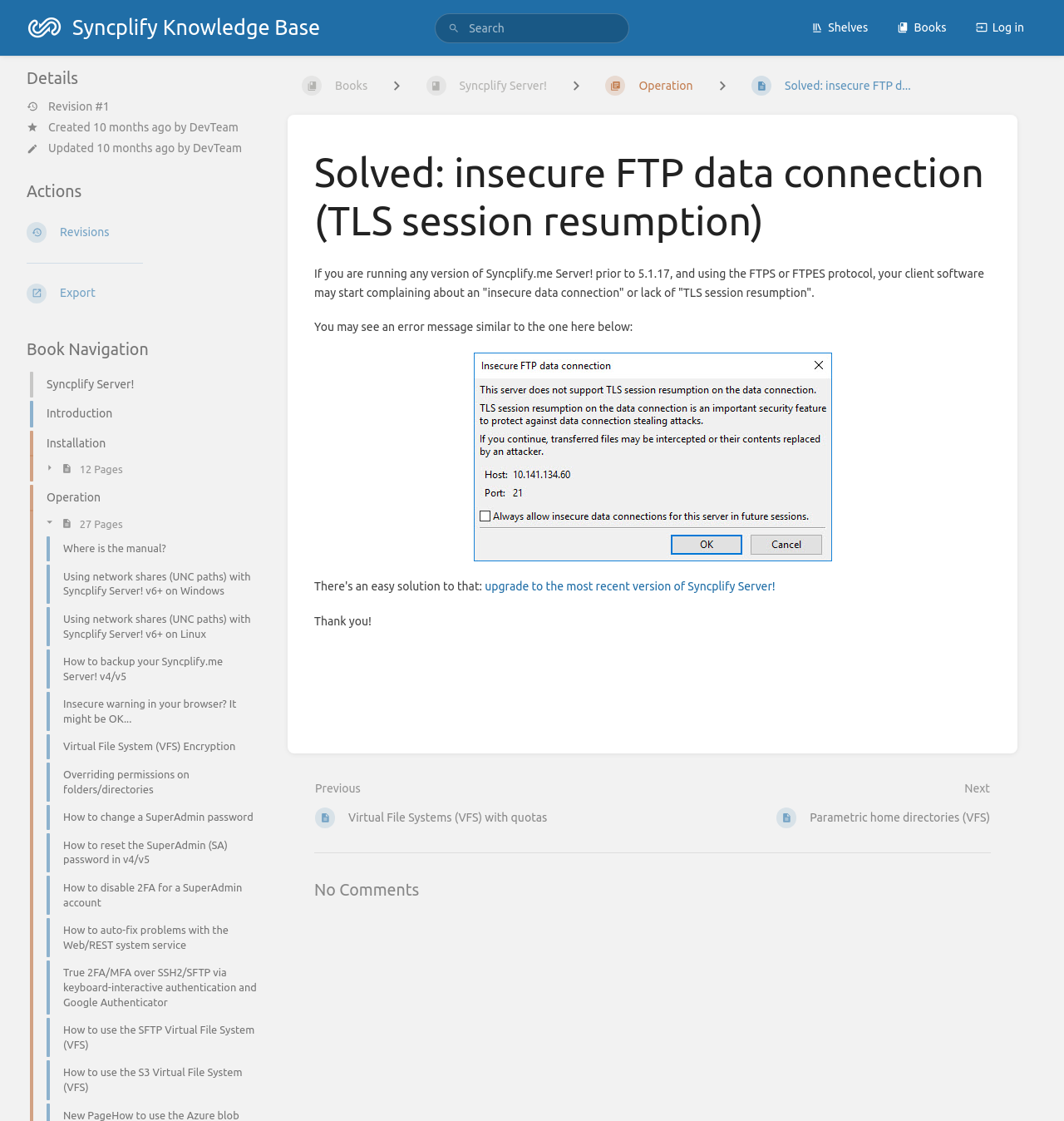Show me the bounding box coordinates of the clickable region to achieve the task as per the instruction: "Click on the Syncplify Server! link".

[0.016, 0.33, 0.255, 0.356]